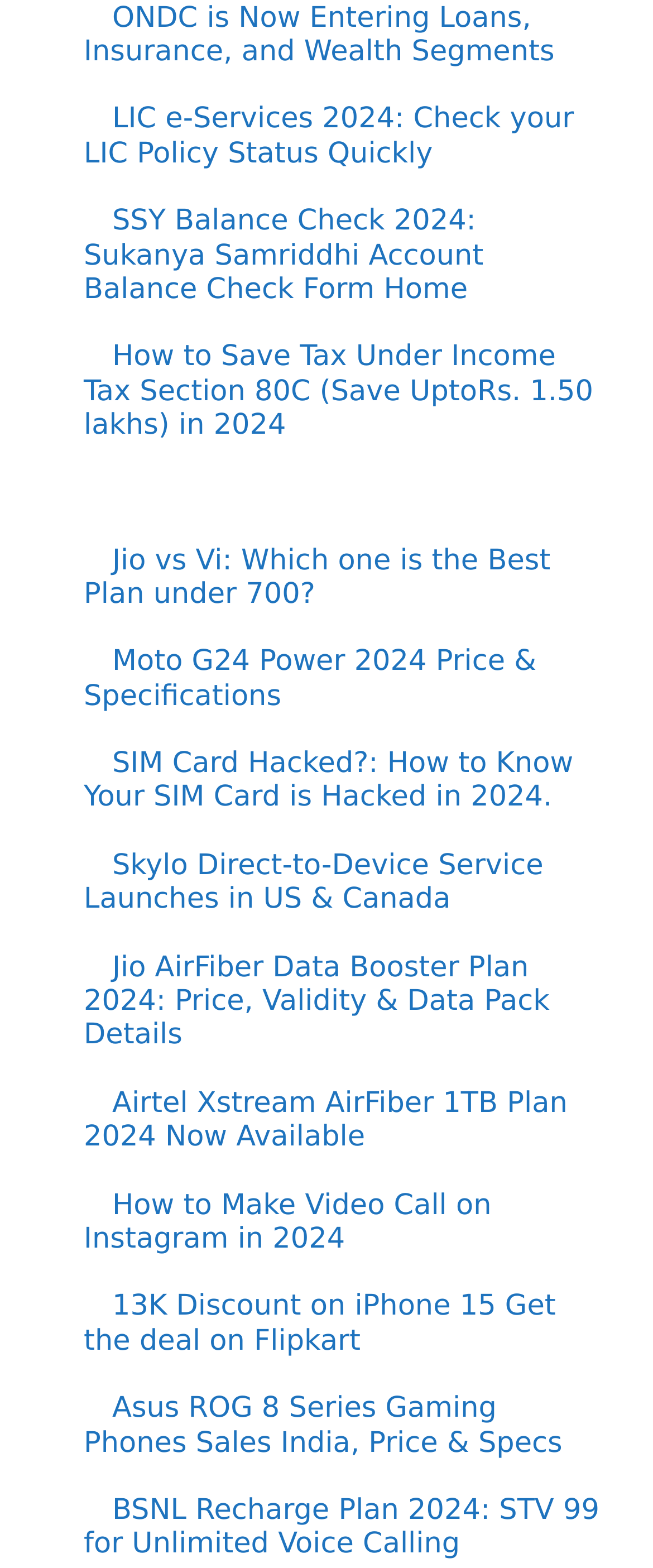Answer the question using only a single word or phrase: 
Is there a link related to iPhone?

Yes